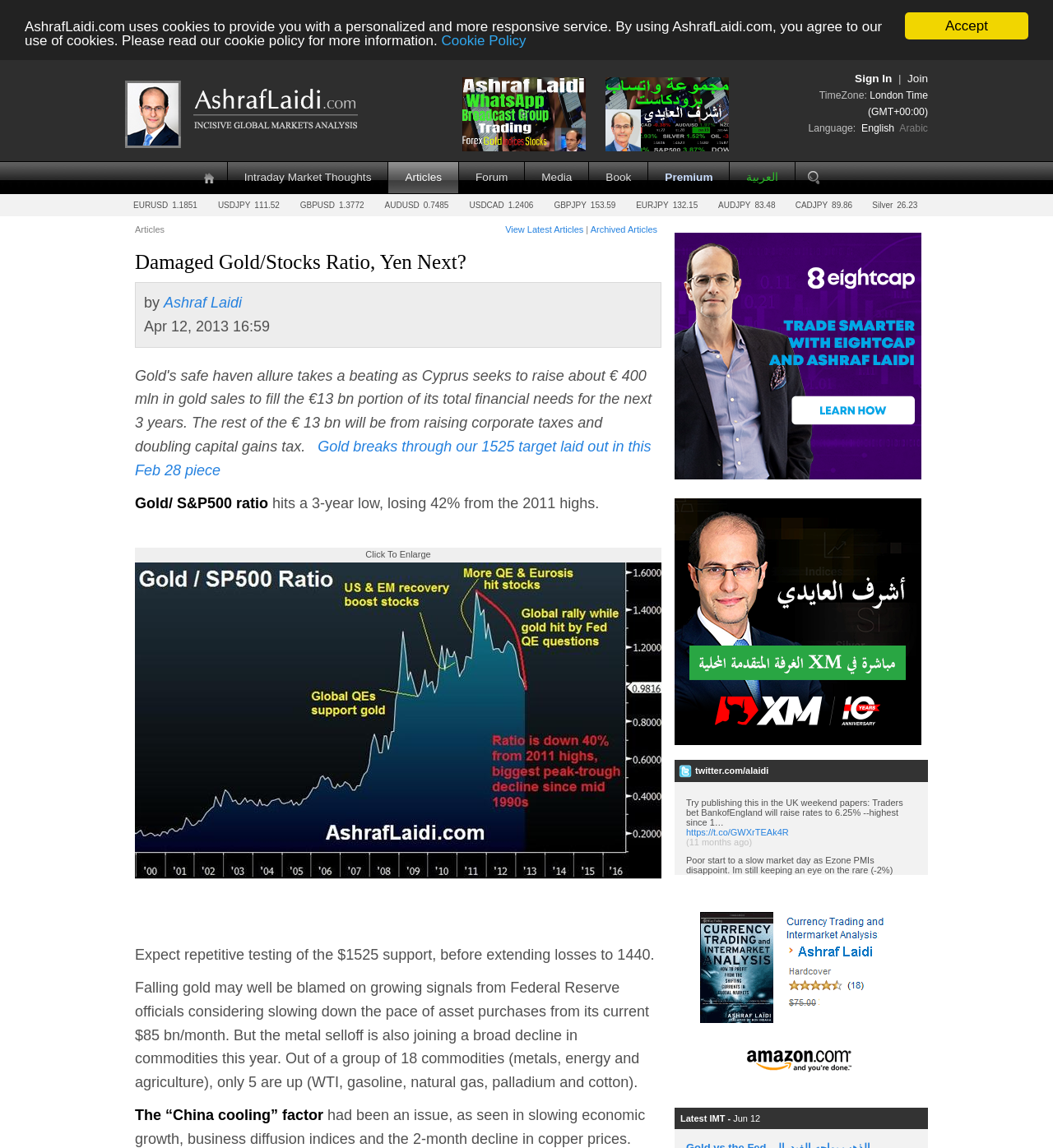Please find the bounding box coordinates of the element that must be clicked to perform the given instruction: "View Latest Articles". The coordinates should be four float numbers from 0 to 1, i.e., [left, top, right, bottom].

[0.48, 0.196, 0.554, 0.204]